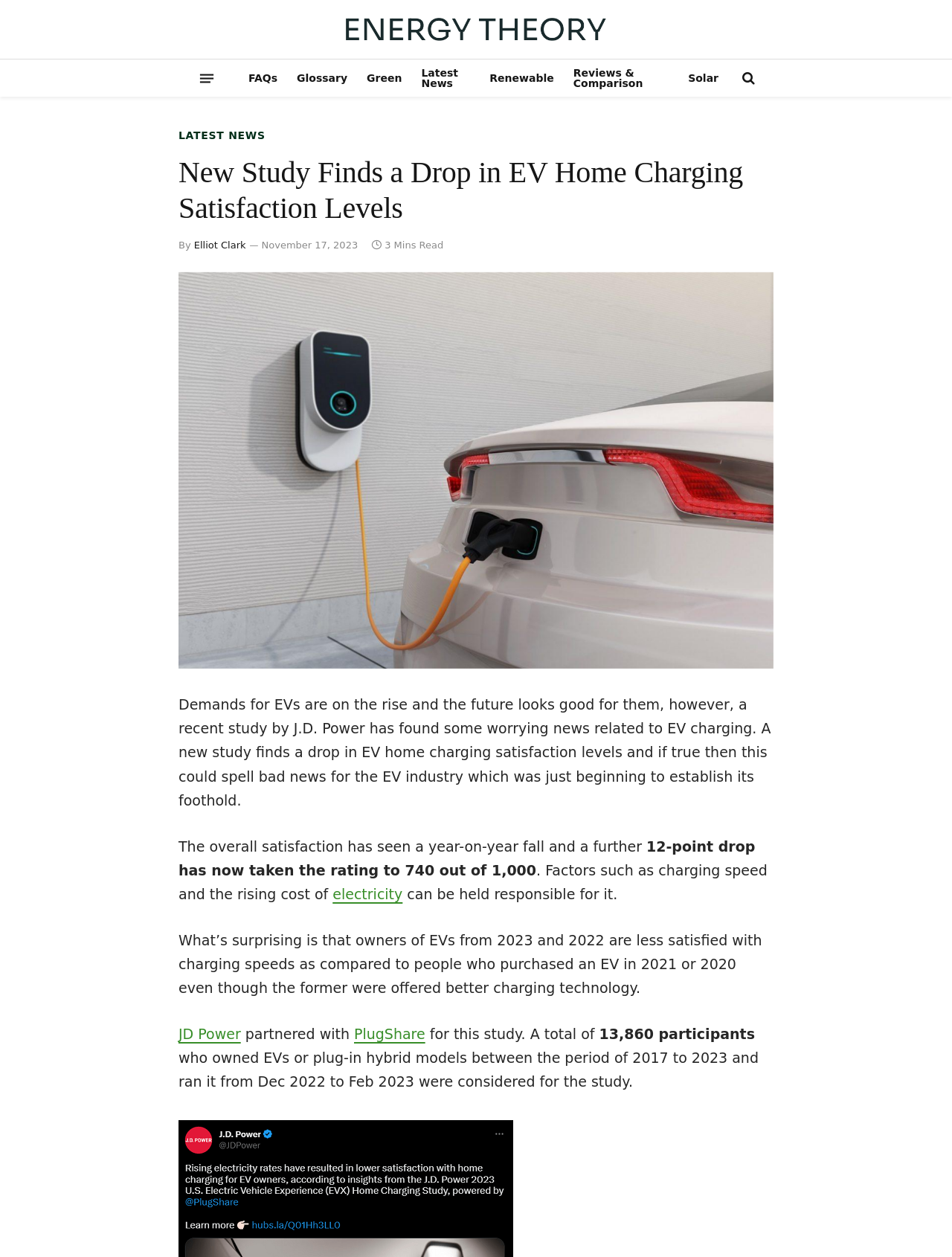How many participants were considered for the study?
Please provide a single word or phrase as your answer based on the screenshot.

13,860